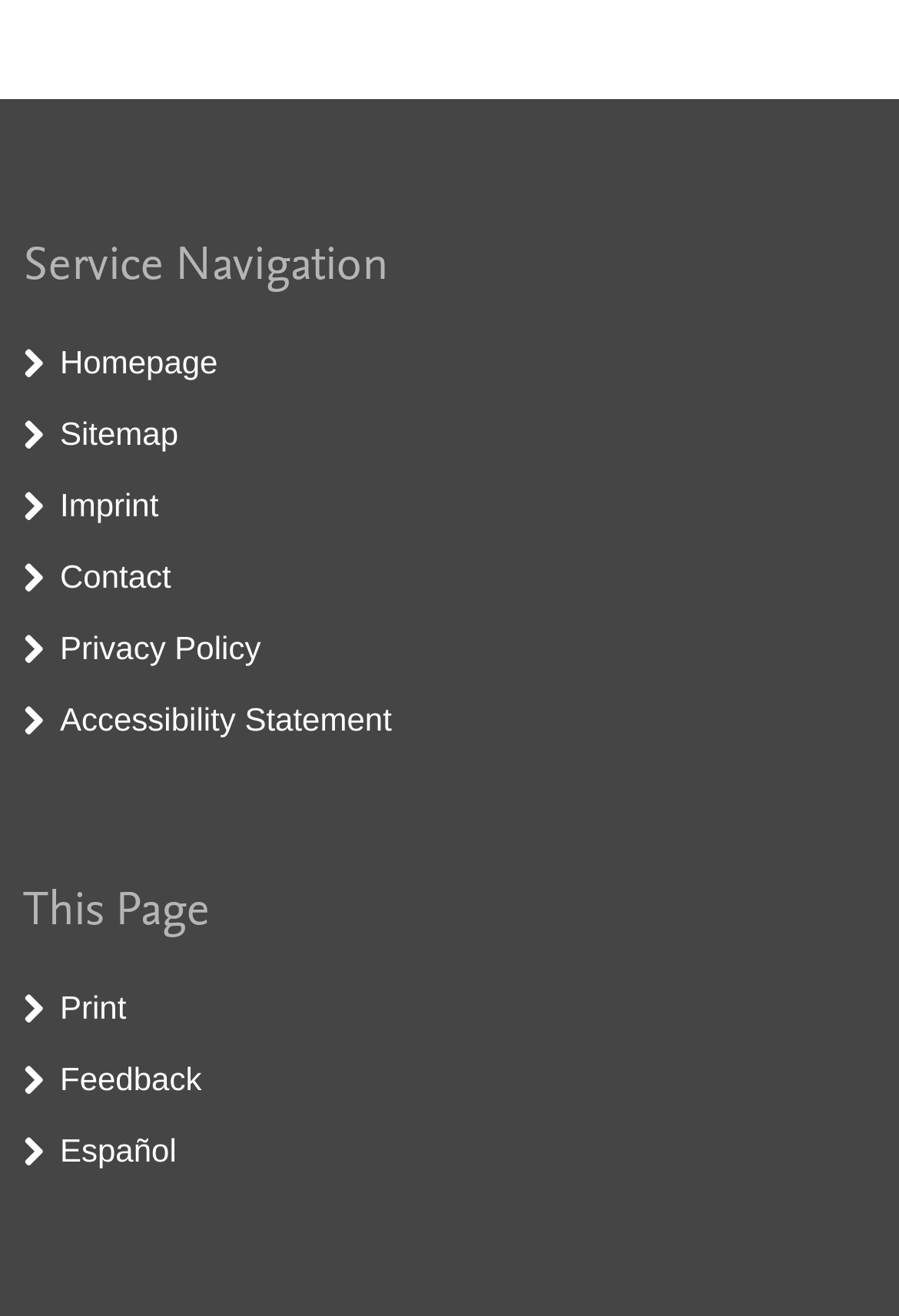Please answer the following question using a single word or phrase: 
How many headings are on the page?

2